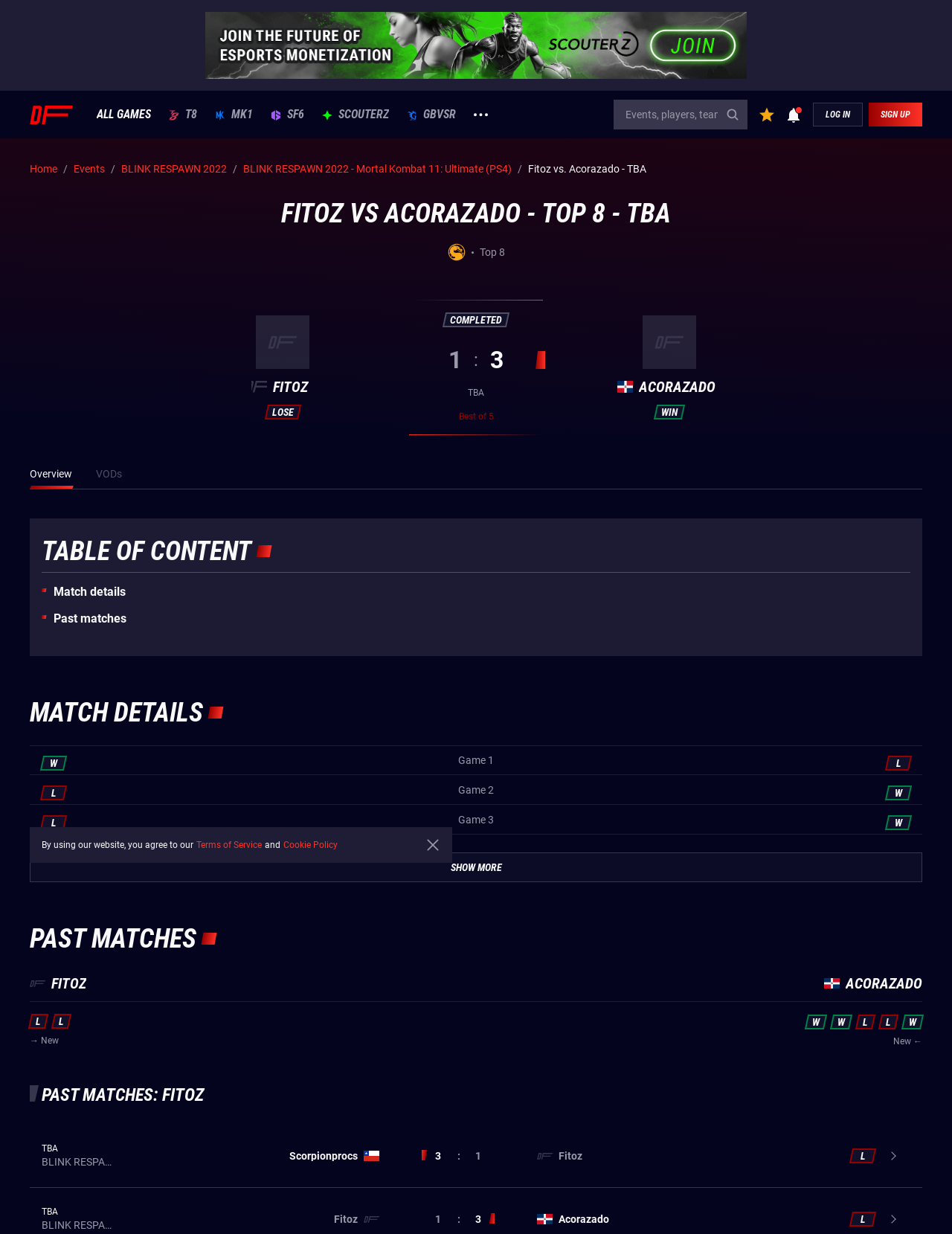Please provide a comprehensive response to the question below by analyzing the image: 
What is the name of the tournament?

The name of the tournament can be found in the link 'BLINK RESPAWN 2022' which is located at the top of the webpage, indicating that the webpage is about a specific tournament.